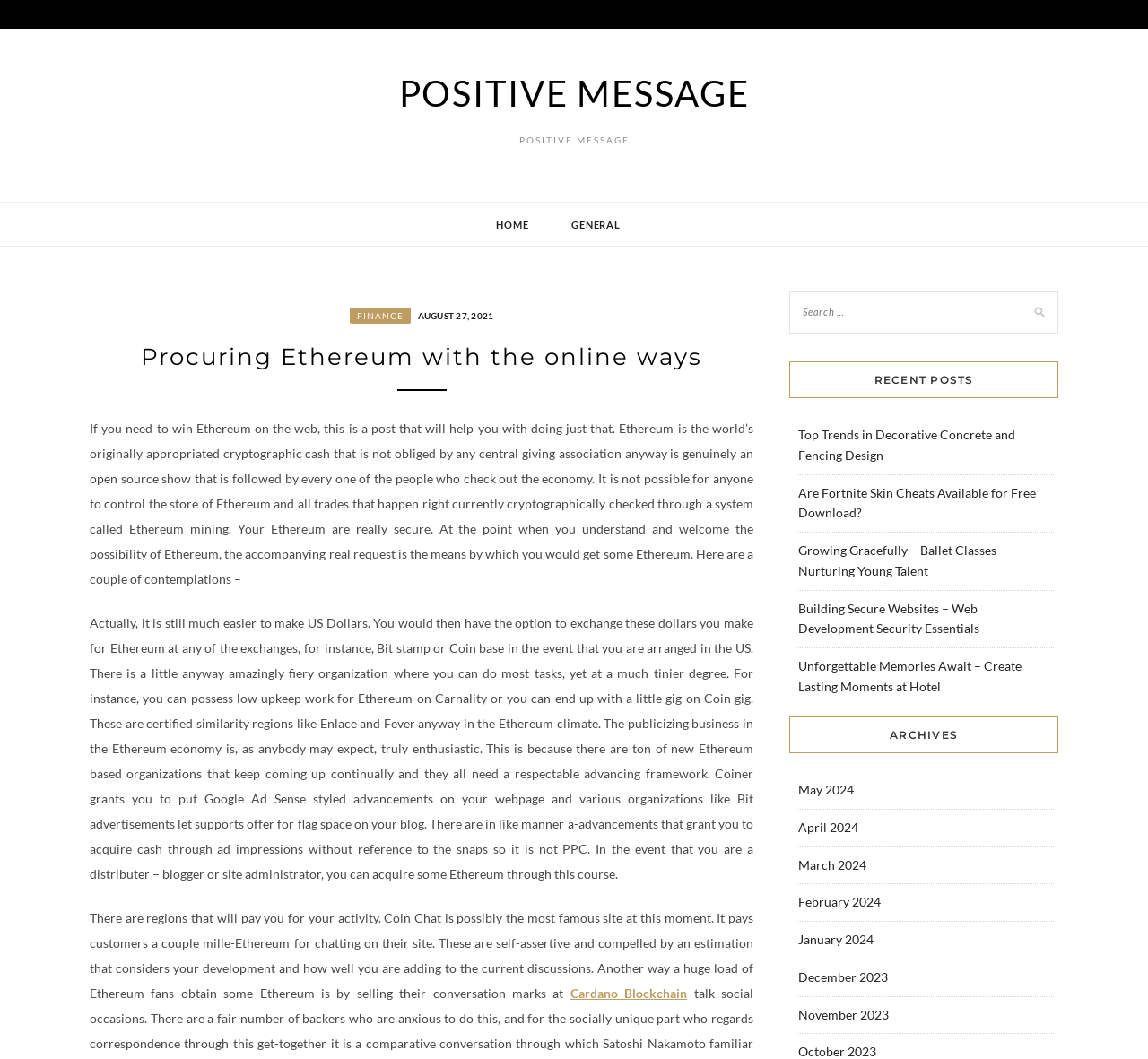Indicate the bounding box coordinates of the element that needs to be clicked to satisfy the following instruction: "Submit a comment". The coordinates should be four float numbers between 0 and 1, i.e., [left, top, right, bottom].

None